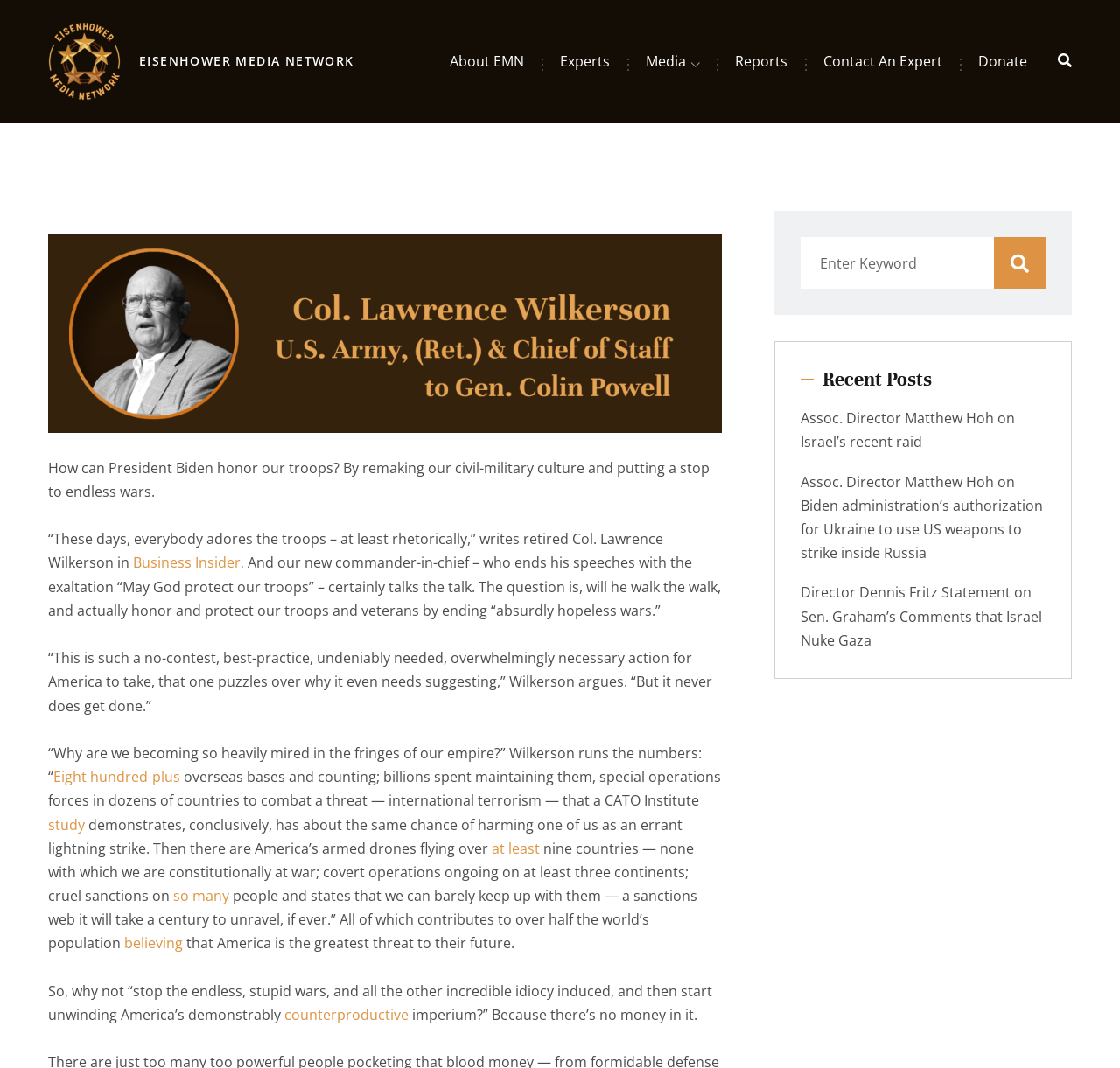Identify the bounding box coordinates of the HTML element based on this description: "1048".

None